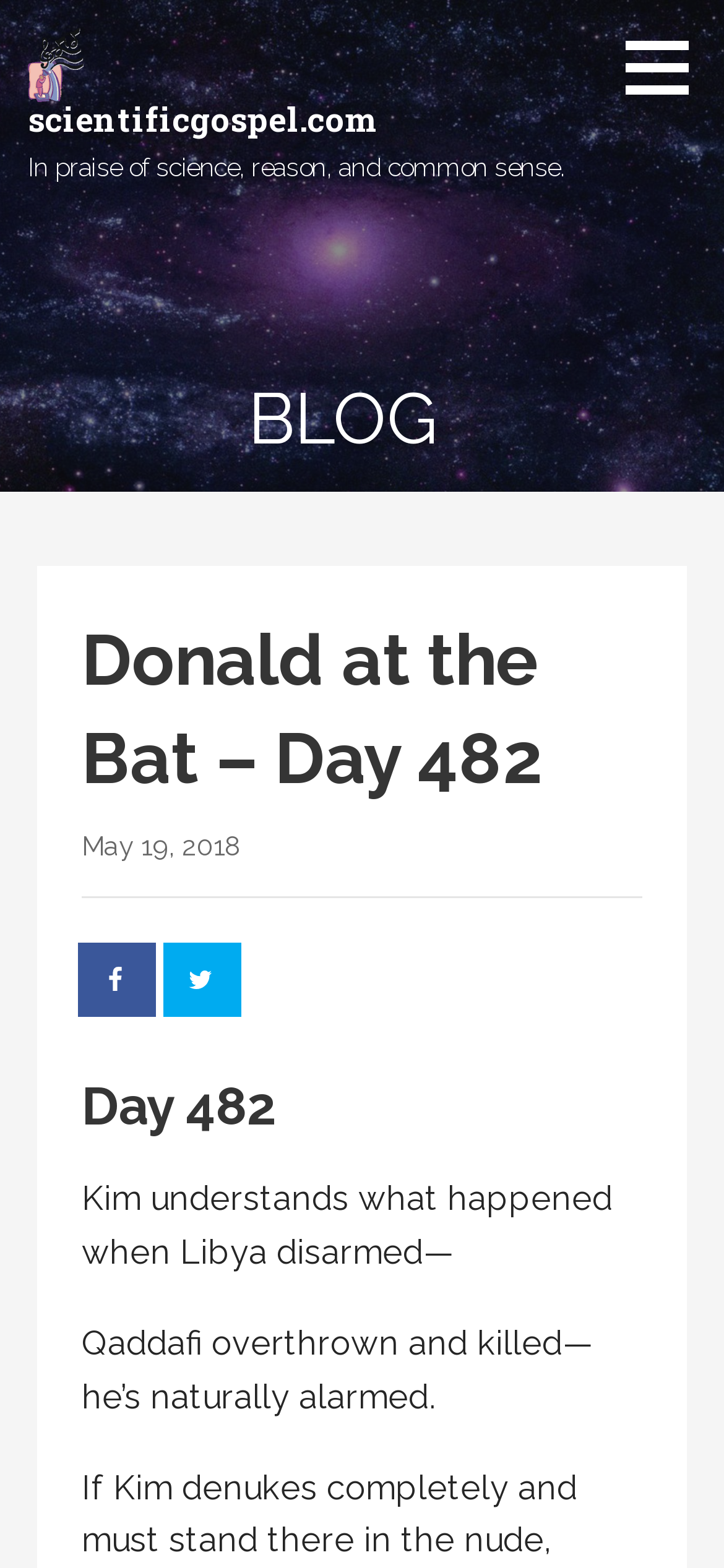How many social media sharing options are available?
Give a thorough and detailed response to the question.

There are two social media sharing options available, which can be found in the link elements with the texts 'Share on Facebook' and 'Share on Twitter' below the heading 'BLOG'.